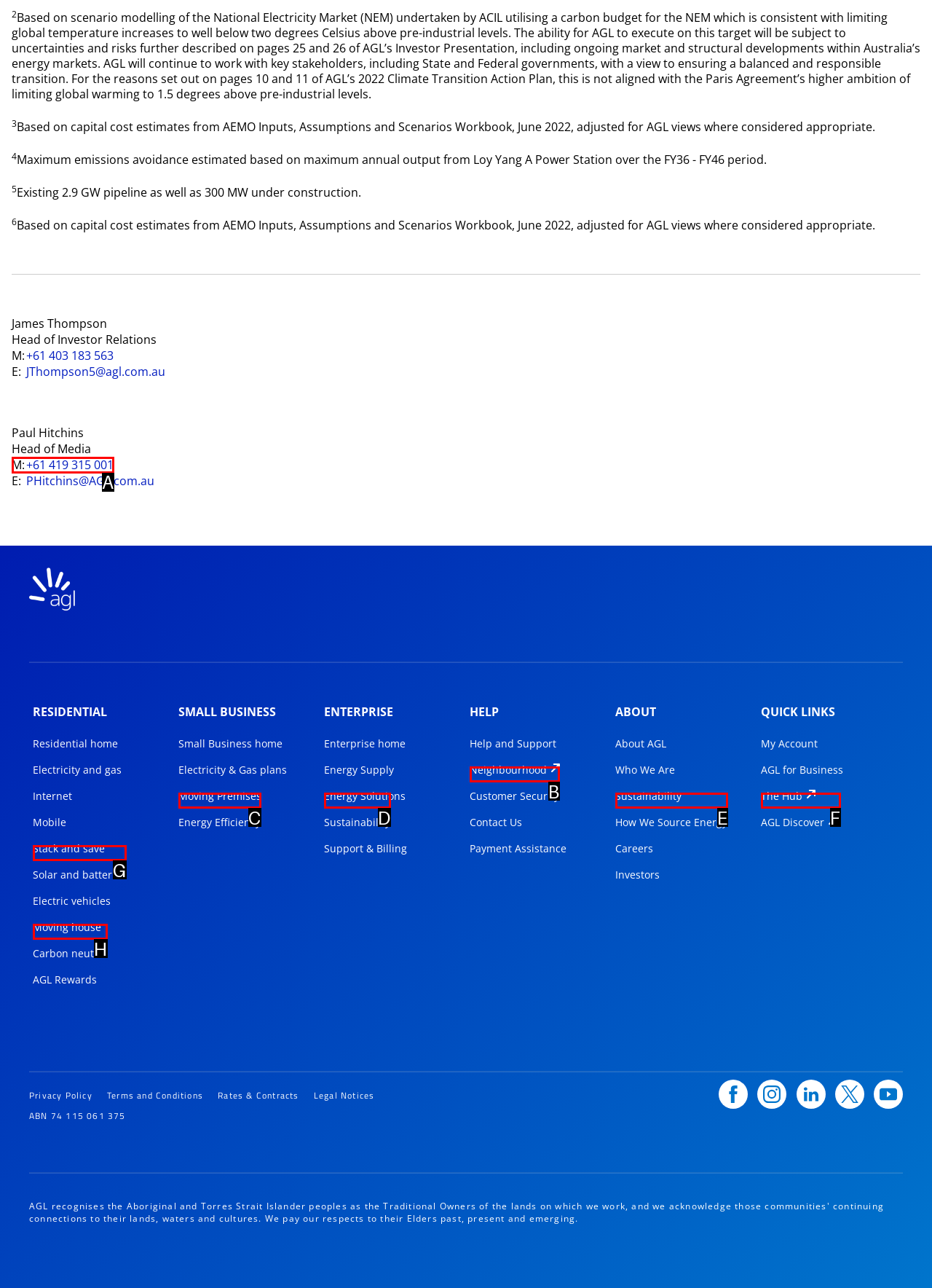Which lettered option matches the following description: How We Source Energy
Provide the letter of the matching option directly.

E